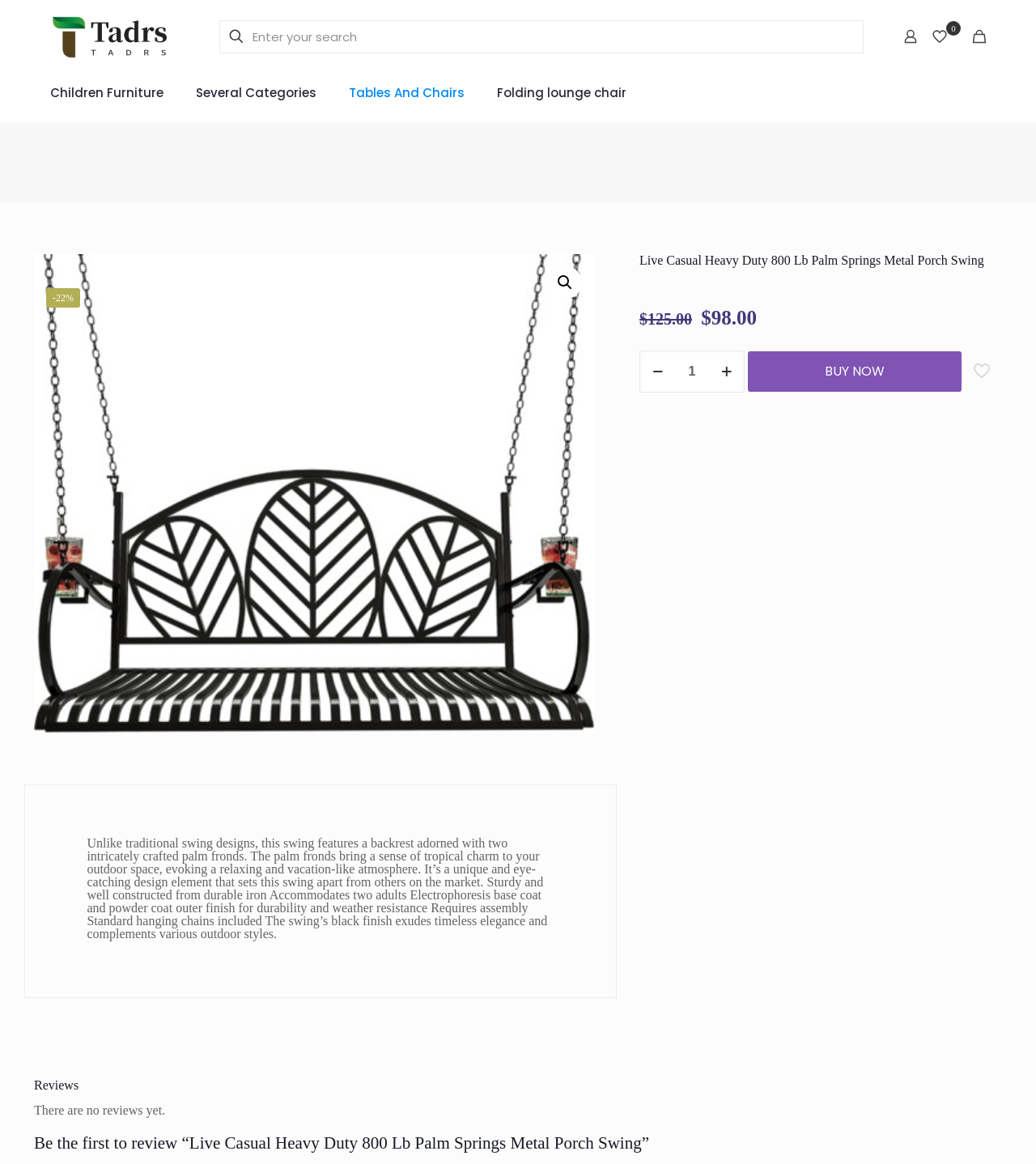Find the bounding box coordinates of the clickable element required to execute the following instruction: "Add to wishlist". Provide the coordinates as four float numbers between 0 and 1, i.e., [left, top, right, bottom].

[0.936, 0.308, 0.959, 0.331]